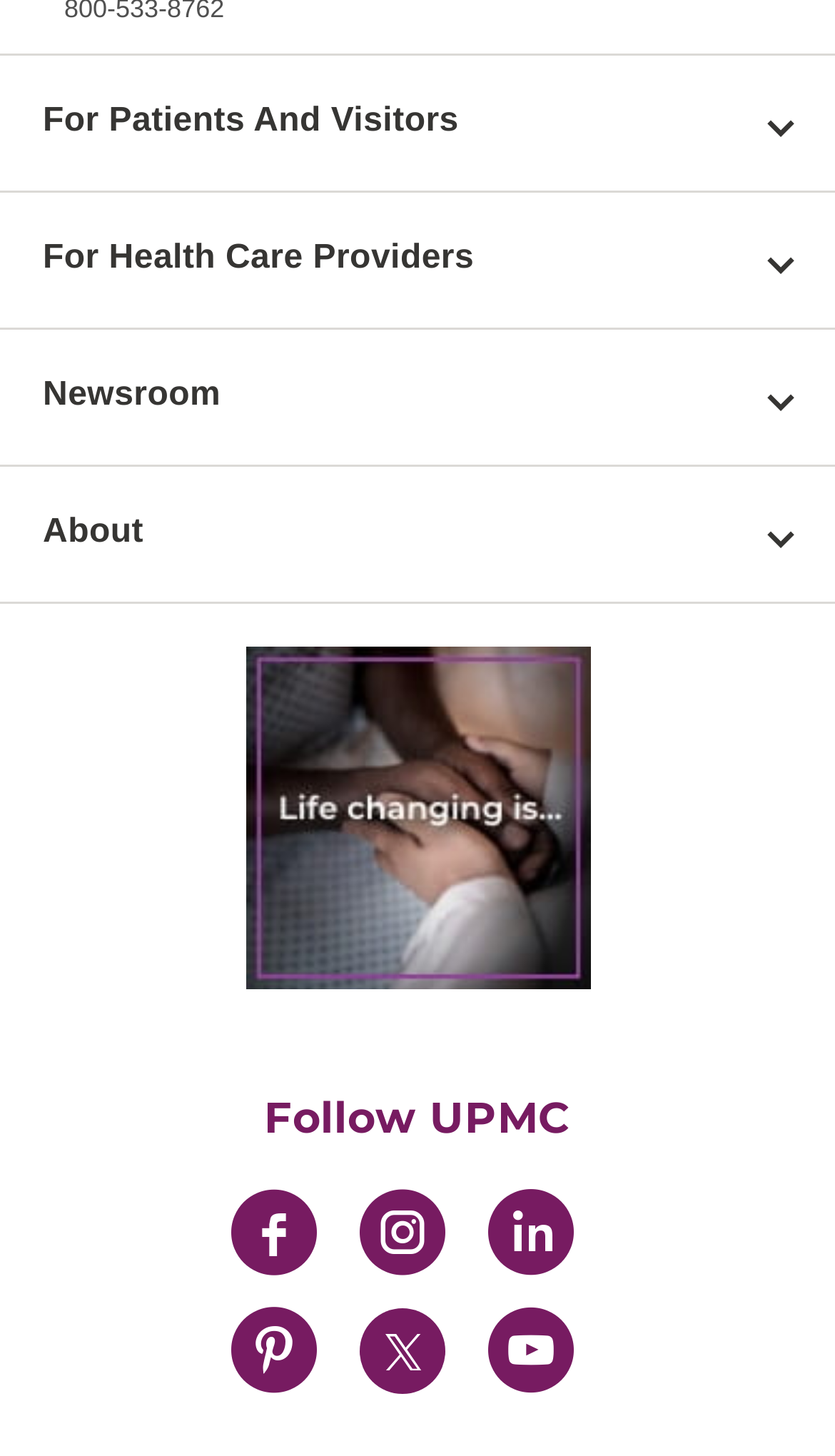Find the bounding box coordinates for the area you need to click to carry out the instruction: "Find a doctor". The coordinates should be four float numbers between 0 and 1, indicated as [left, top, right, bottom].

[0.0, 0.148, 1.0, 0.183]